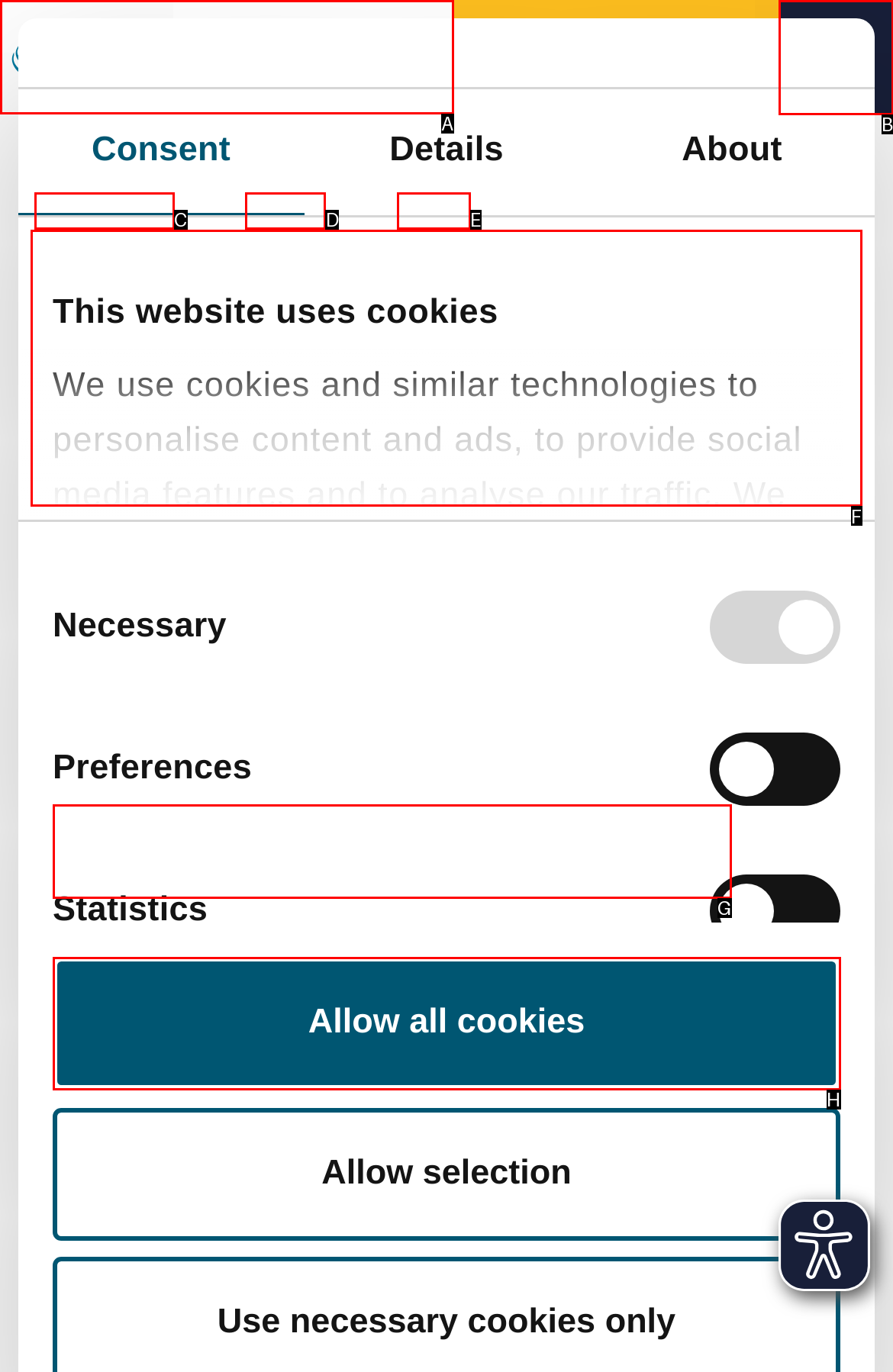Pick the right letter to click to achieve the task: Click the 'NRW.INVEST GmbH' link
Answer with the letter of the correct option directly.

A